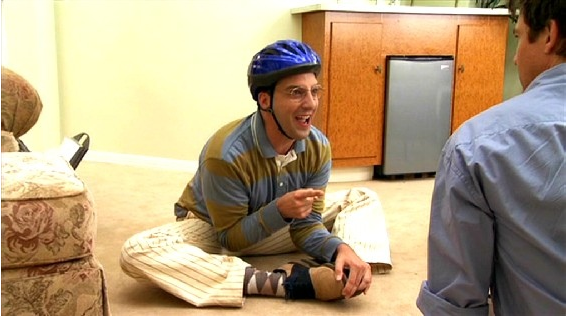Please provide a detailed answer to the question below based on the screenshot: 
What is visible on the right side of the image?

In the image, we can see that the character is interacting with another individual, and the arm of this person is visible on the right side of the image, indicating that they are engaged in conversation.